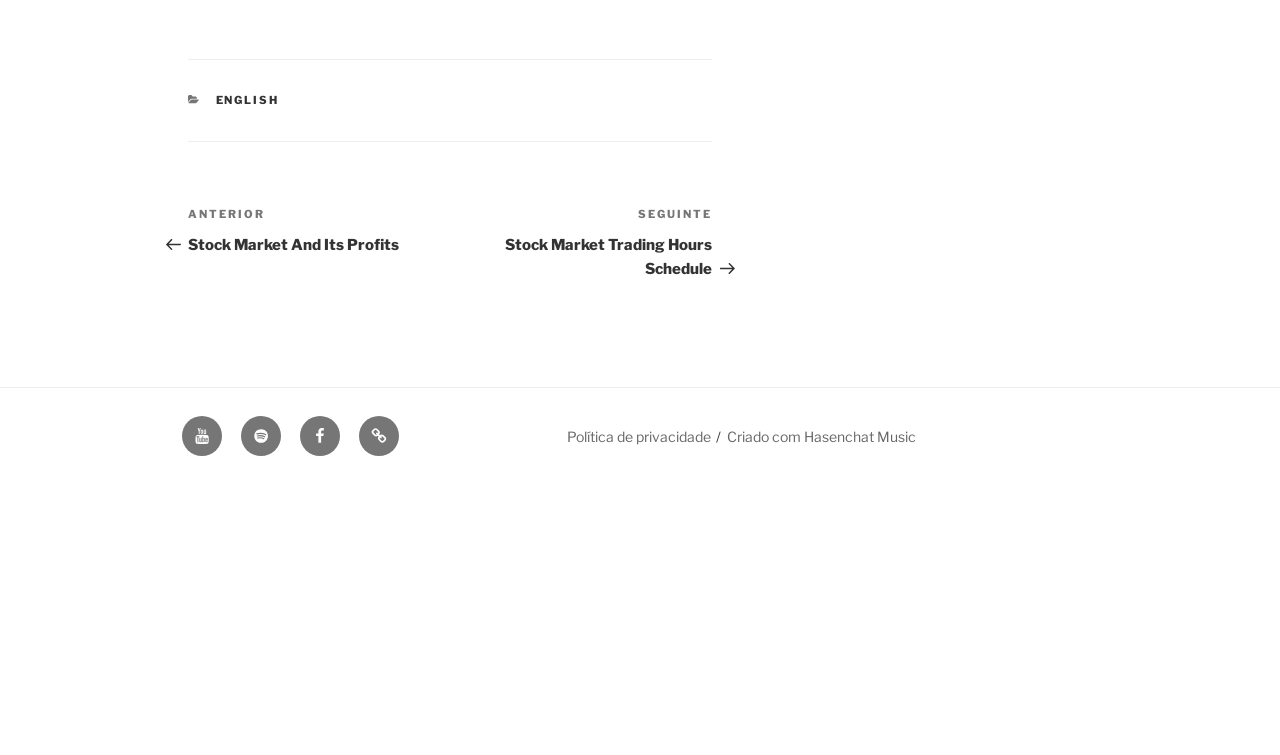Locate the bounding box coordinates of the area to click to fulfill this instruction: "Check privacy policy". The bounding box should be presented as four float numbers between 0 and 1, in the order [left, top, right, bottom].

[0.443, 0.567, 0.555, 0.589]